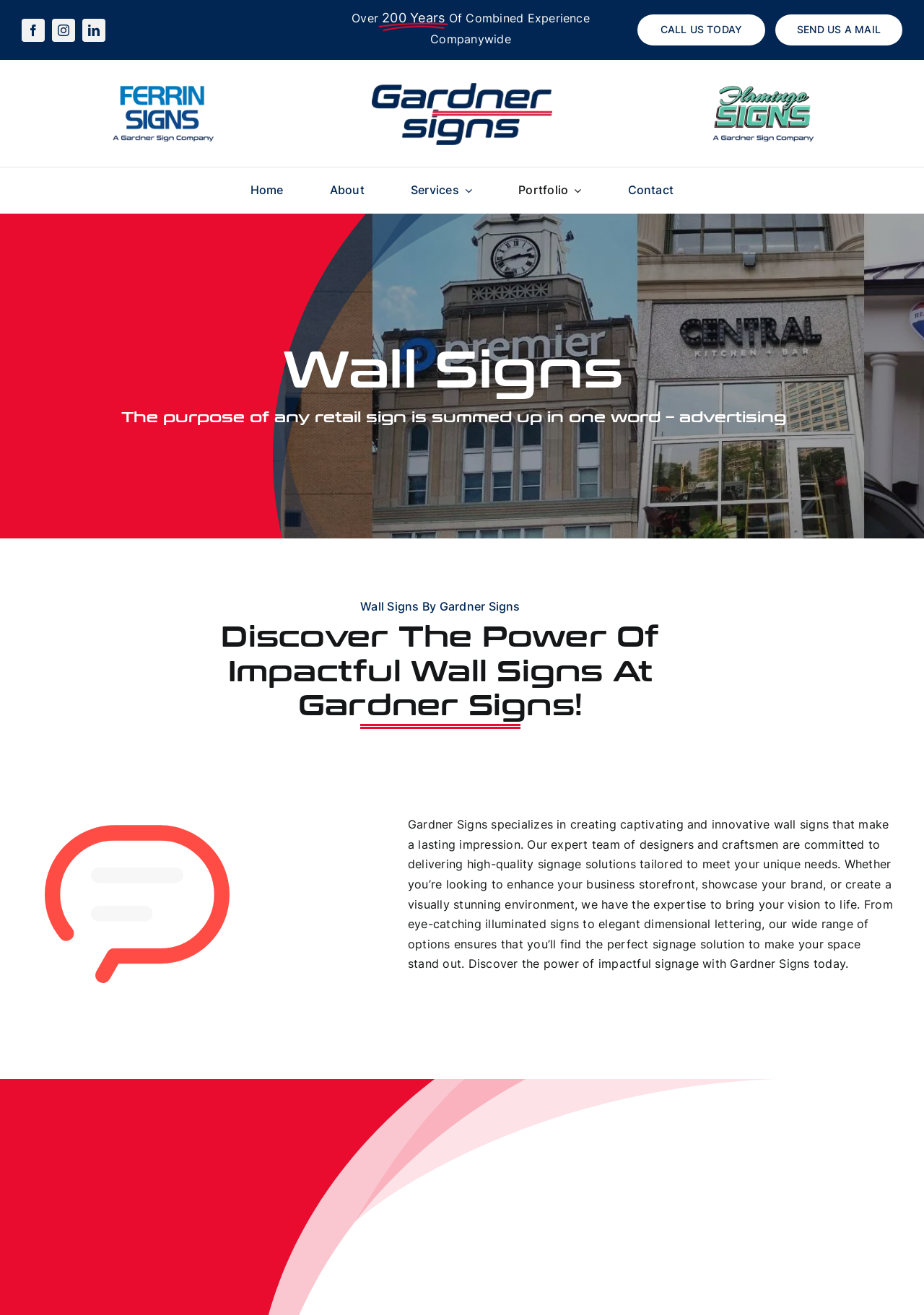How can I contact Gardner Signs?
Using the visual information from the image, give a one-word or short-phrase answer.

Call or send mail